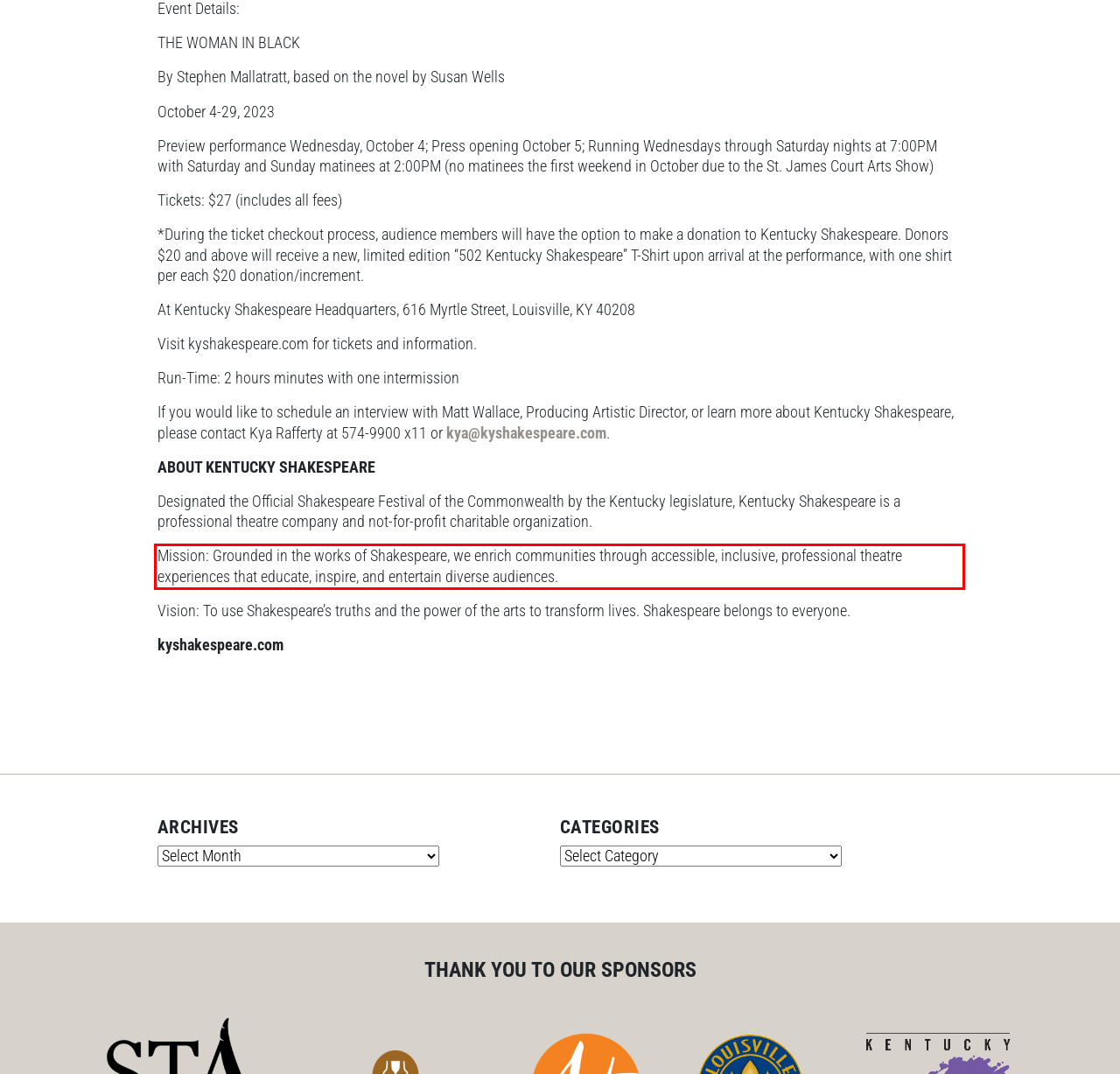You have a screenshot of a webpage with a red bounding box. Identify and extract the text content located inside the red bounding box.

Mission: Grounded in the works of Shakespeare, we enrich communities through accessible, inclusive, professional theatre experiences that educate, inspire, and entertain diverse audiences.